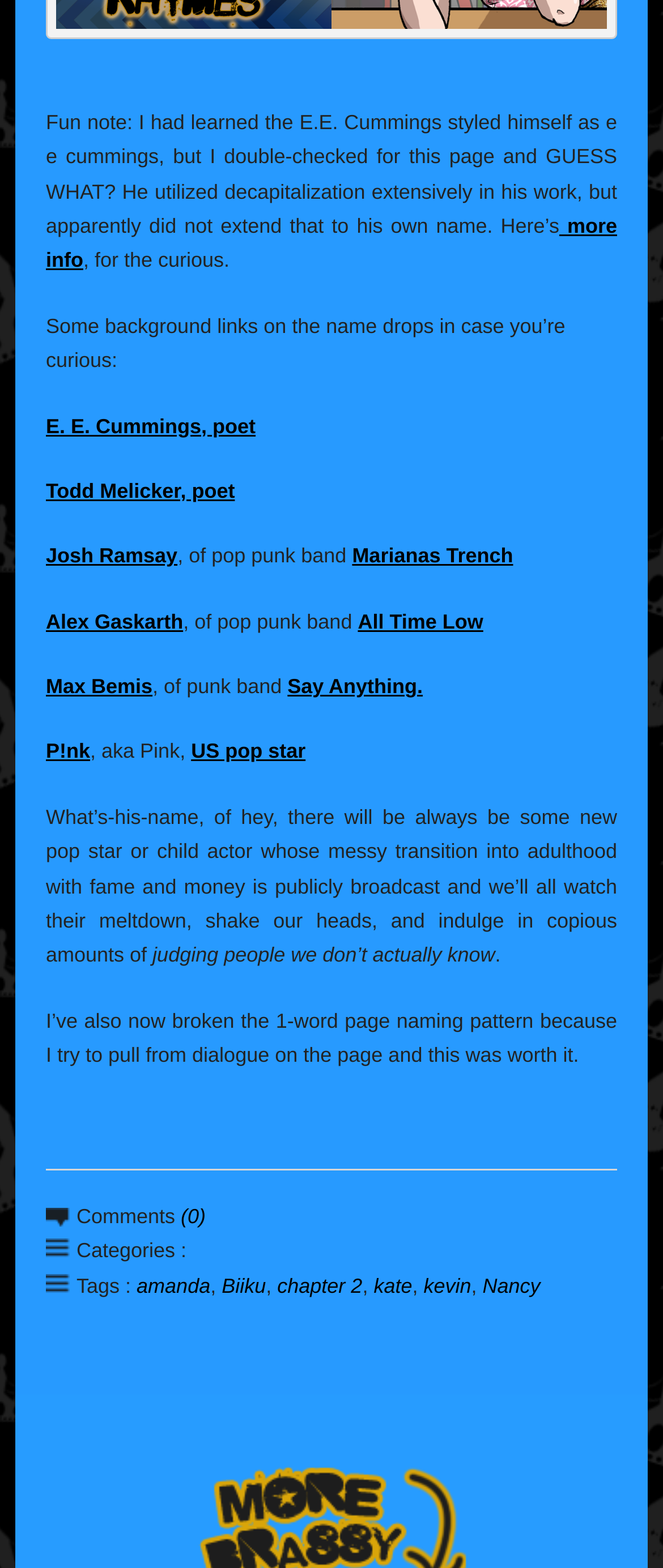Examine the image carefully and respond to the question with a detailed answer: 
What is the category mentioned in the webpage?

The webpage mentions 'Categories :' followed by a link to 'amanda', which suggests that 'amanda' is one of the categories mentioned in the webpage.